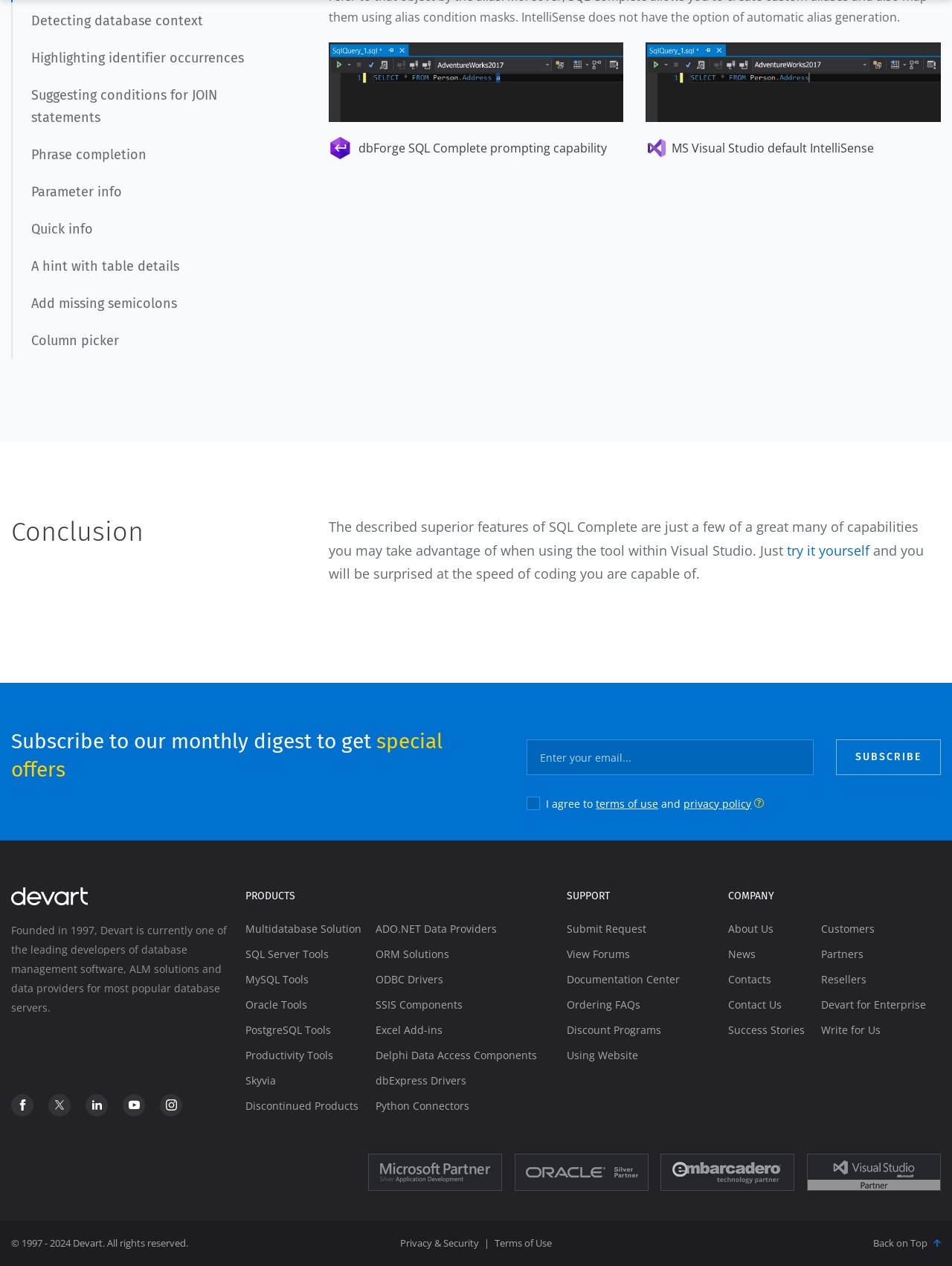Locate the bounding box coordinates of the element I should click to achieve the following instruction: "Try dbForge SQL Complete".

[0.826, 0.427, 0.913, 0.442]